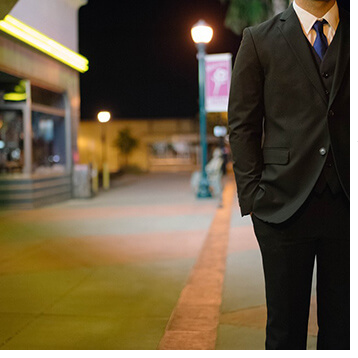What is the atmosphere of the city?
Look at the screenshot and respond with a single word or phrase.

Fashionable and lively